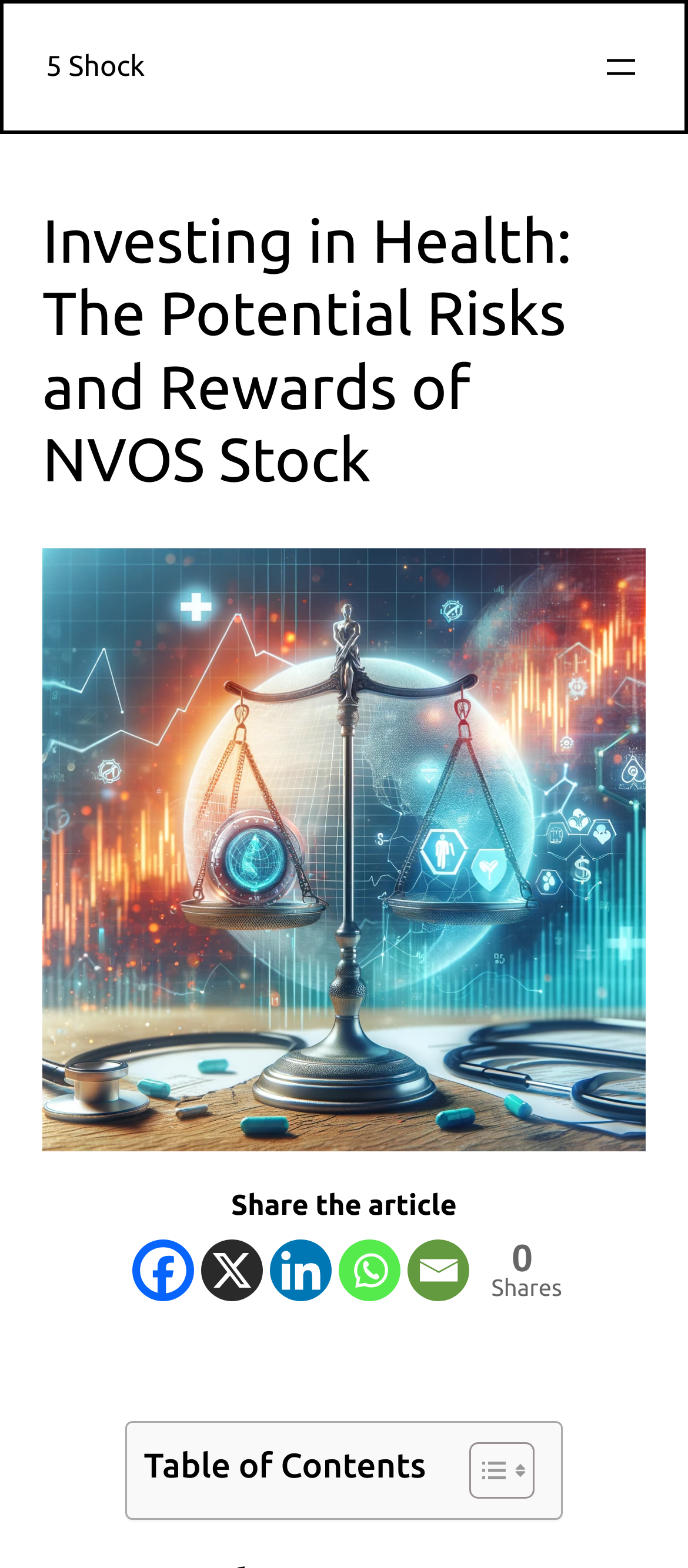From the element description Privacy Policy, predict the bounding box coordinates of the UI element. The coordinates must be specified in the format (top-left x, top-left y, bottom-right x, bottom-right y) and should be within the 0 to 1 range.

None